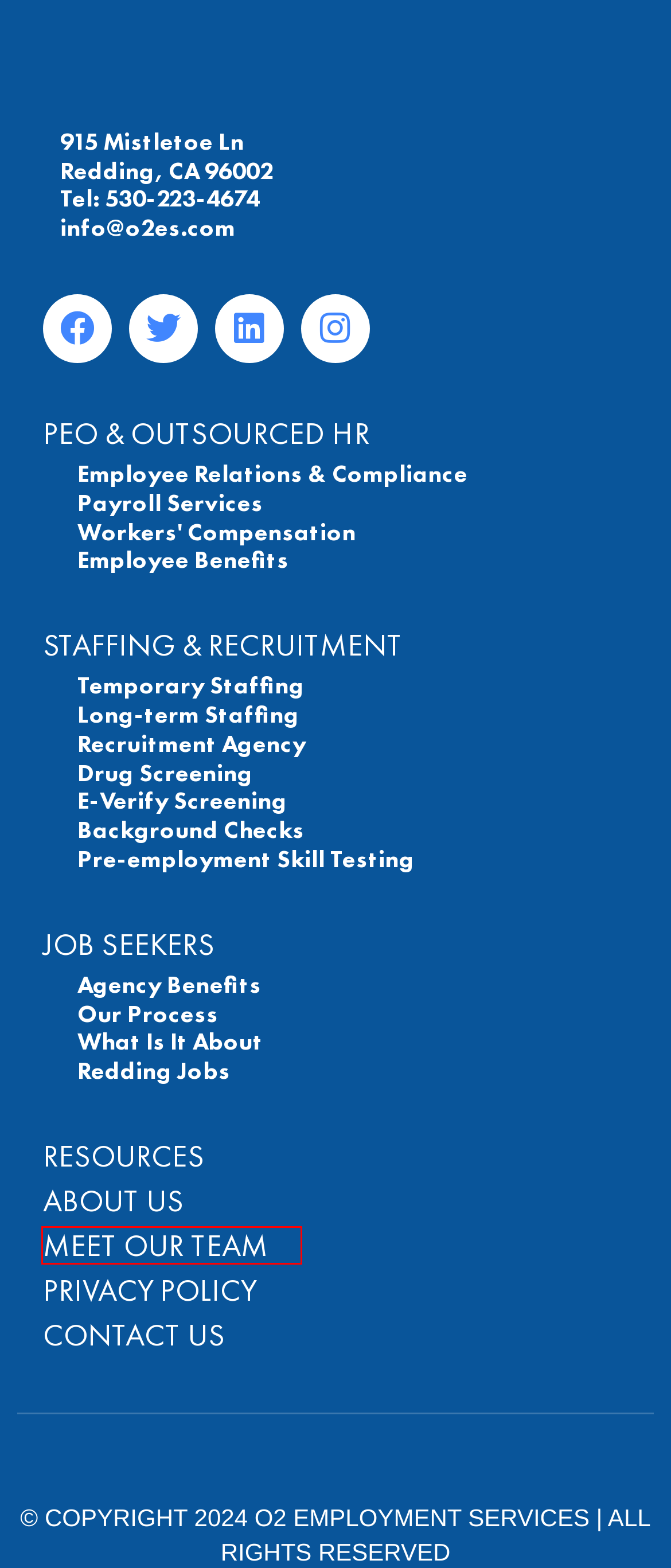Look at the screenshot of a webpage where a red rectangle bounding box is present. Choose the webpage description that best describes the new webpage after clicking the element inside the red bounding box. Here are the candidates:
A. General Apply
B. Leading Employment Agency: Connecting Job Seekers
C. Privacy Policy And Information - O2 Employment Services
D. Our Team - o2 Employment Services
E. Contact Us - o2 Employment Services
F. Are You Unknowingly Implementing Unfair Hiring Practices?
G. How To Terminate An Employee Professionally And Respectfully
H. Employees and Social Media Use Outside of Work

D